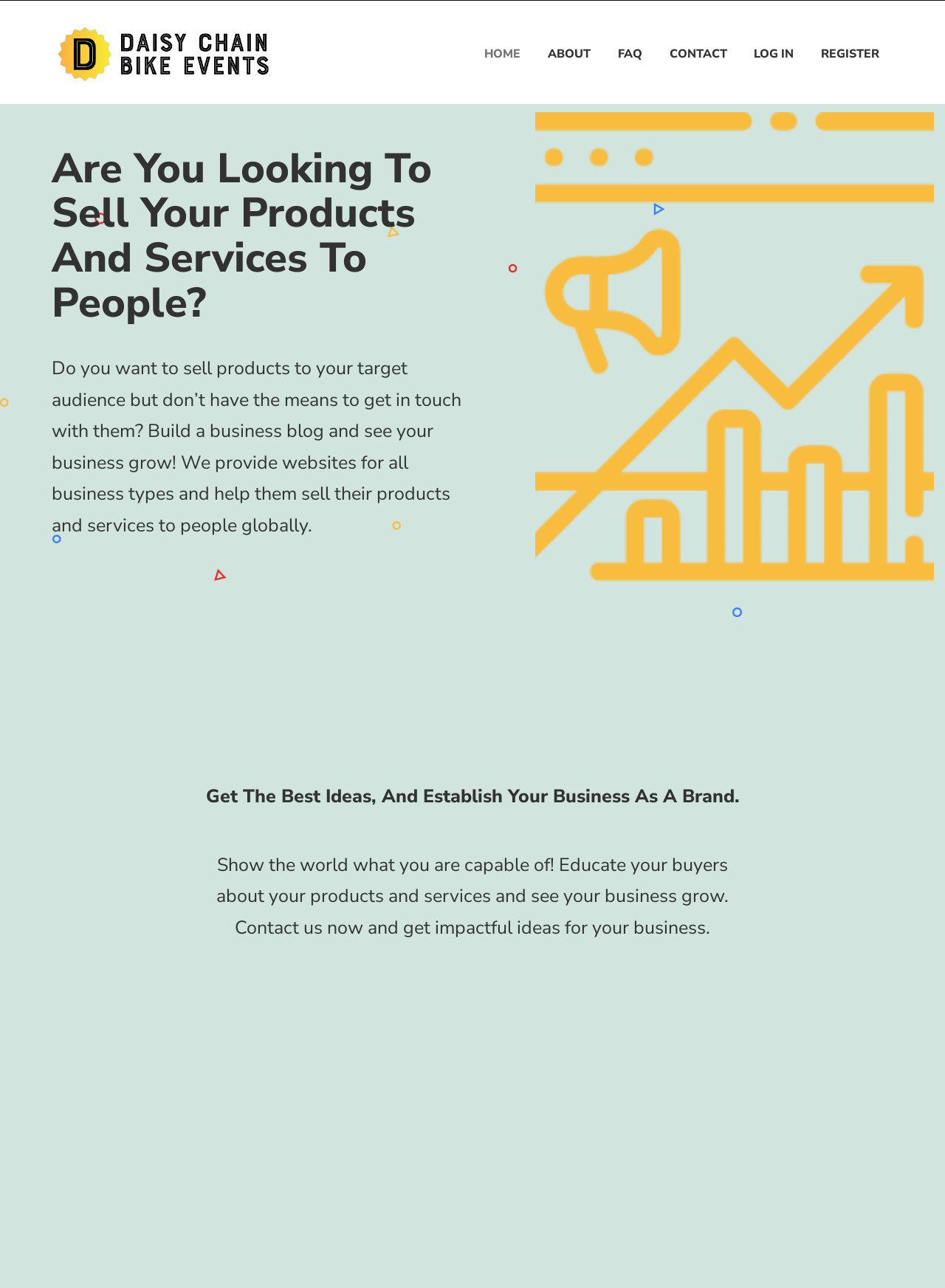What is the benefit of using the website?
Provide an in-depth answer to the question, covering all aspects.

The static text 'see your business grow!' and 'show the world what you are capable of! Educate your buyers about your products and services and see your business grow.' suggest that the website can help businesses grow by providing a platform to reach their target audience and showcase their products and services.